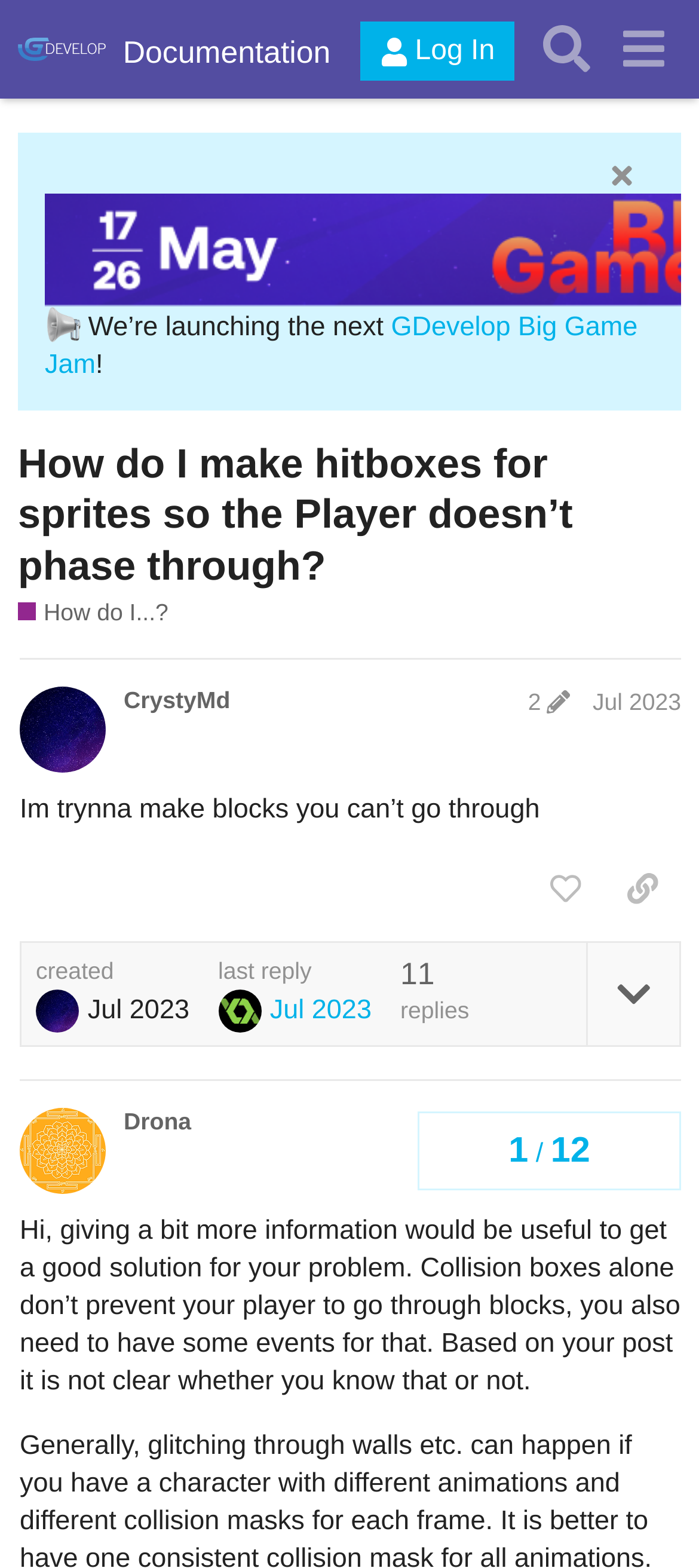Determine the bounding box coordinates of the area to click in order to meet this instruction: "Like the post by CrystyMd".

[0.753, 0.545, 0.864, 0.589]